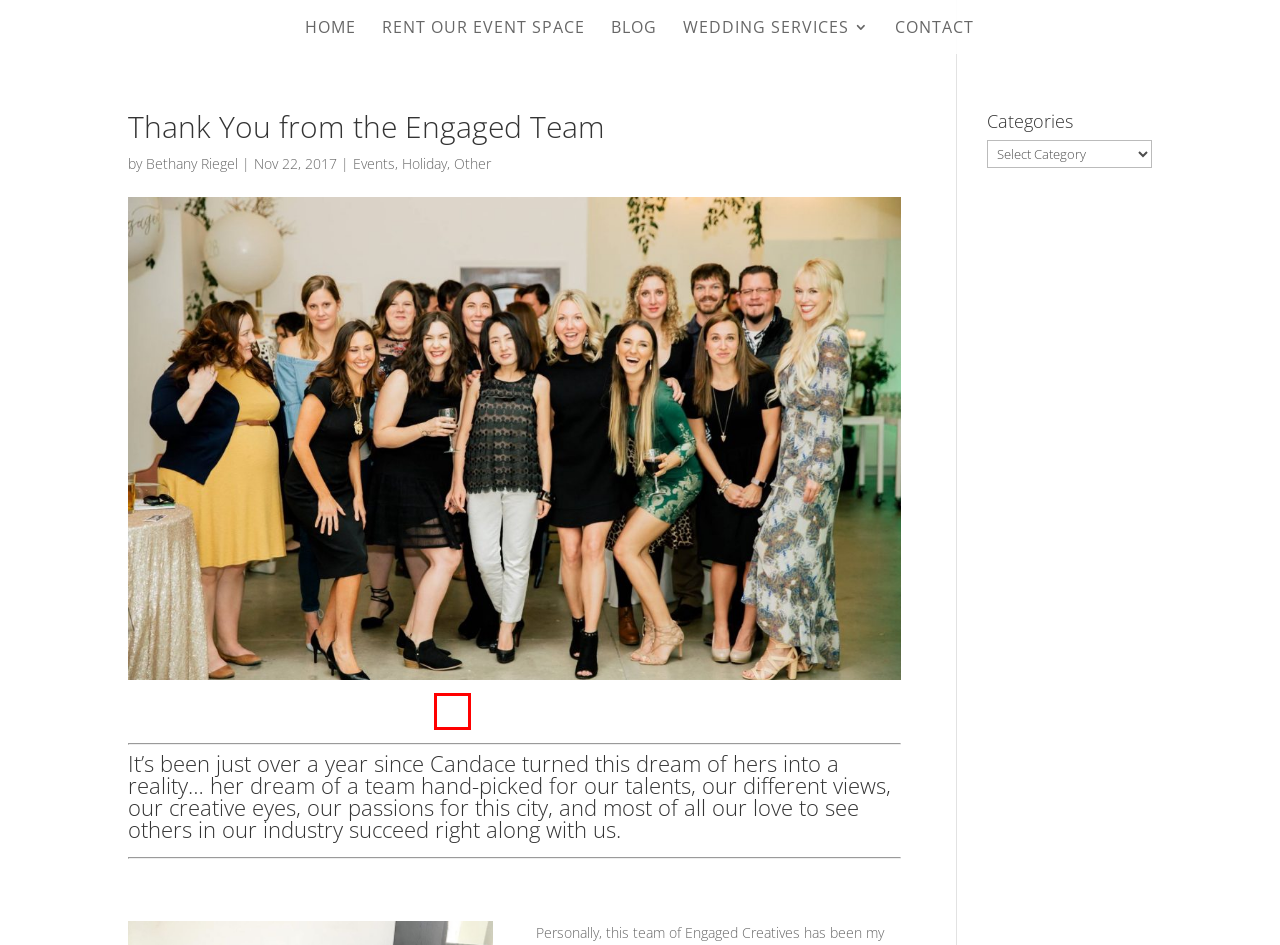Look at the screenshot of a webpage with a red bounding box and select the webpage description that best corresponds to the new page after clicking the element in the red box. Here are the options:
A. The Engaged Asheville Wedding creative blog. | Engaged Asheville
B. Bethany Riegel | Engaged Asheville
C. Engaged Asheville
D. Holiday | Engaged Asheville
E. Events | Engaged Asheville
F. Engaged Asheville Event Space & Wedding Studio
G. Elopements & Wedding Services | Engaged Asheville
H. Other | Engaged Asheville

C